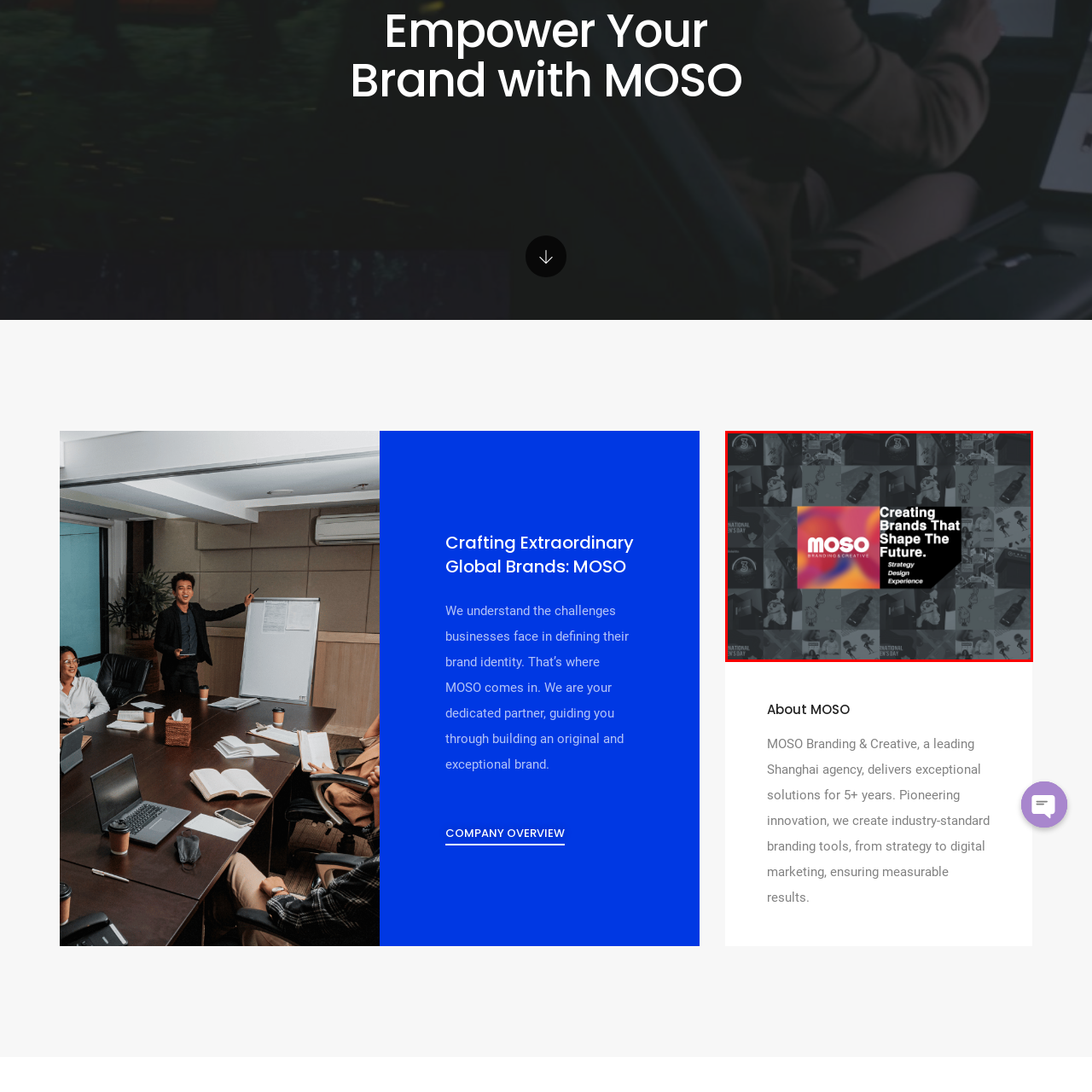Check the content in the red bounding box and reply to the question using a single word or phrase:
What is the mission of MOSO?

To innovate and elevate brand identities